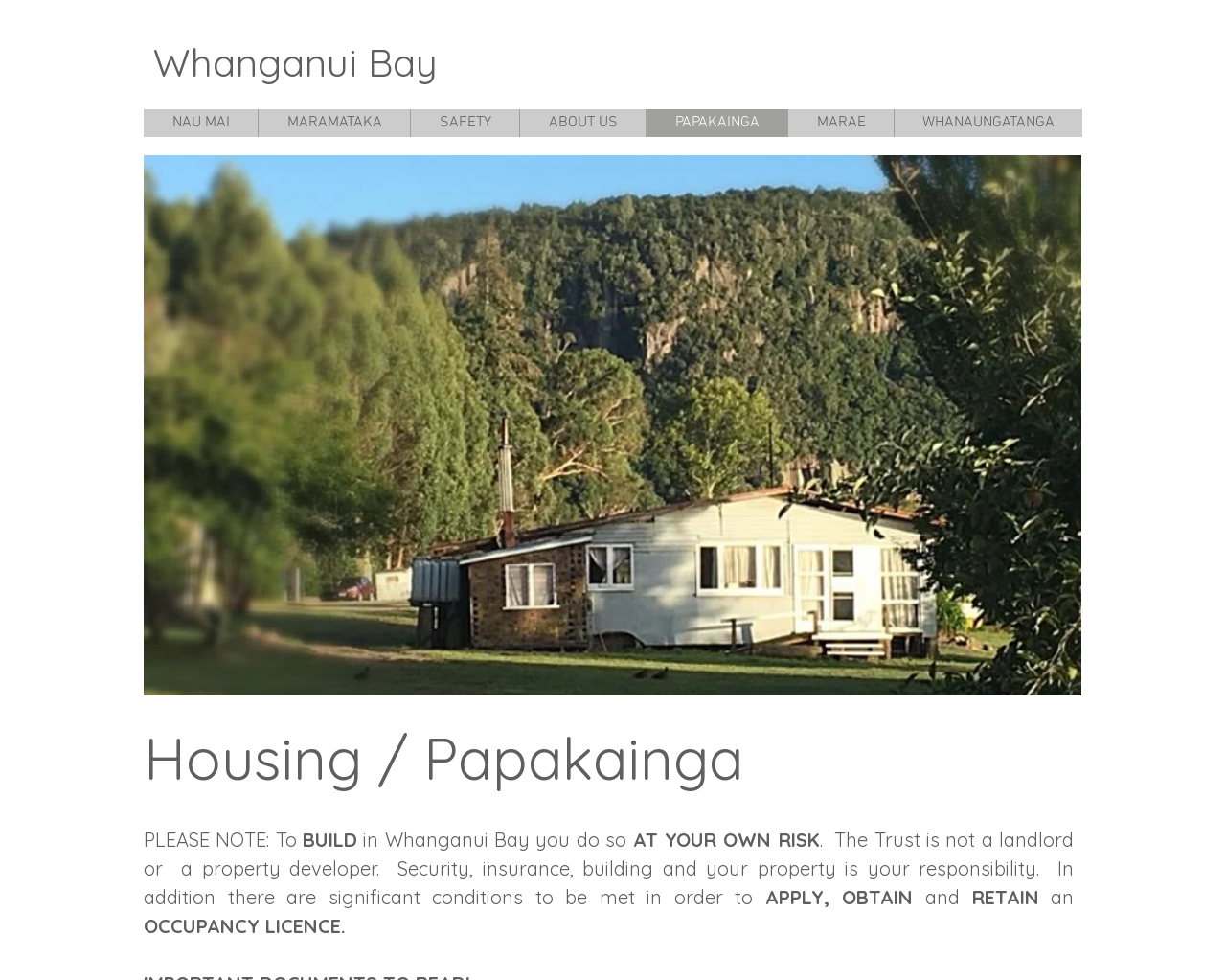Please specify the bounding box coordinates in the format (top-left x, top-left y, bottom-right x, bottom-right y), with values ranging from 0 to 1. Identify the bounding box for the UI component described as follows: WHANAUNGATANGA

[0.729, 0.111, 0.883, 0.14]